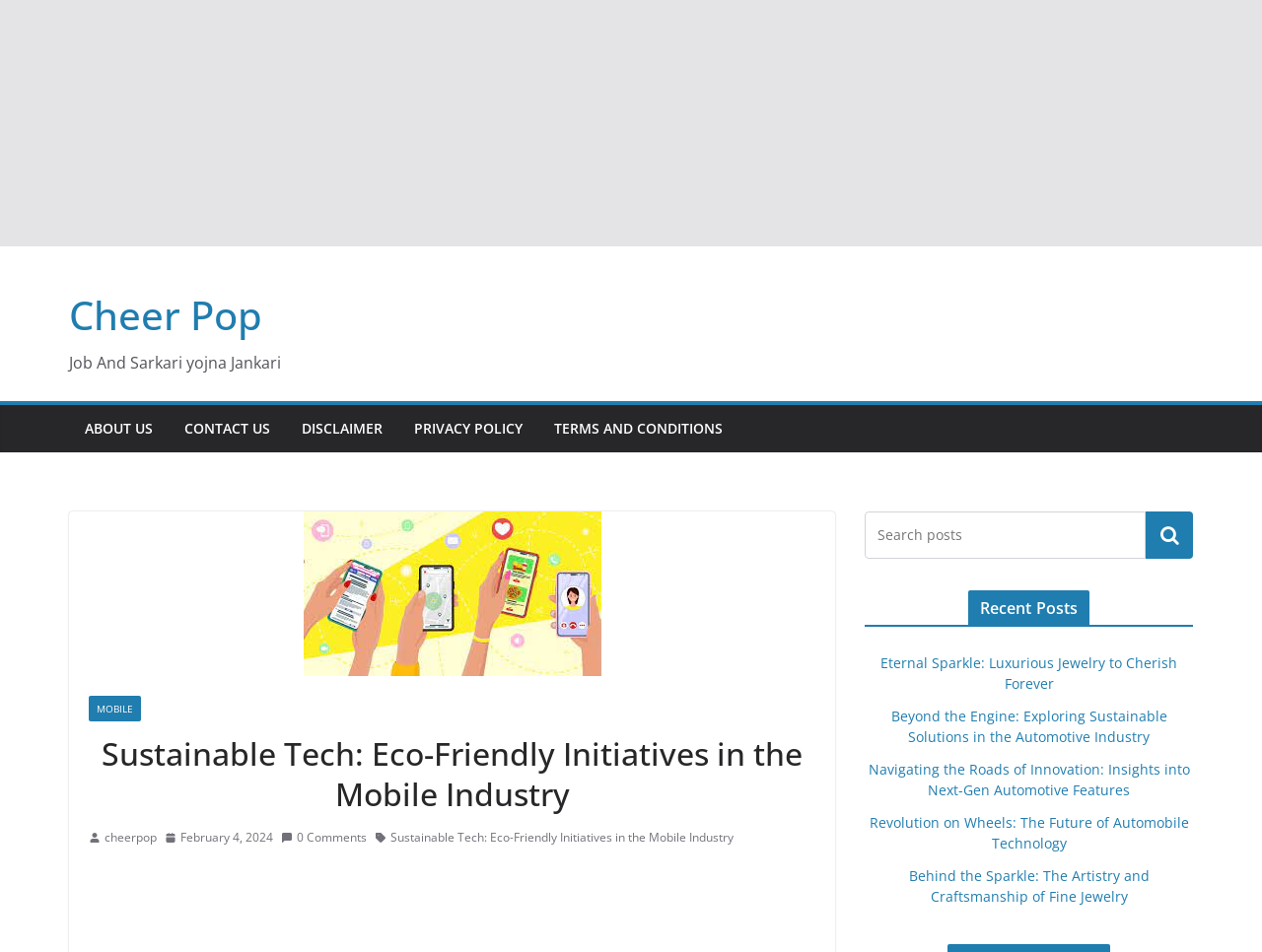Locate the coordinates of the bounding box for the clickable region that fulfills this instruction: "Read the 'Sustainable Tech: Eco-Friendly Initiatives in the Mobile Industry' article".

[0.309, 0.869, 0.581, 0.891]